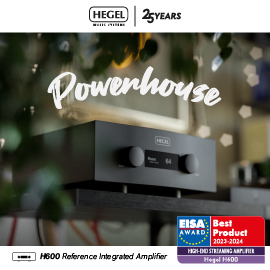Describe all the visual components present in the image.

The image showcases the Hegel H600 Reference Integrated Amplifier, elegantly designed to emphasize its high-quality audio capabilities. The amplifier is prominently featured in a sleek black finish, with a minimalist aesthetic underscored by two prominent knobs for easy adjustment. Surrounding the amplifier, a softly blurred background suggests a contemporary listening environment, enhancing the focus on the product itself.

The text "Powerhouse" is artistically illustrated above the amplifier, highlighting its robust performance in the realm of audio equipment. Celebrating Hegel's 25-year legacy, the image also includes an EISA Award badge, marking the H600 as the "Best Product 2023-2024," a testament to its exceptional quality and sound engineering. This visual representation perfectly conveys the amplifier's blend of sophistication and functionality, aimed at audiophiles and music enthusiasts alike.